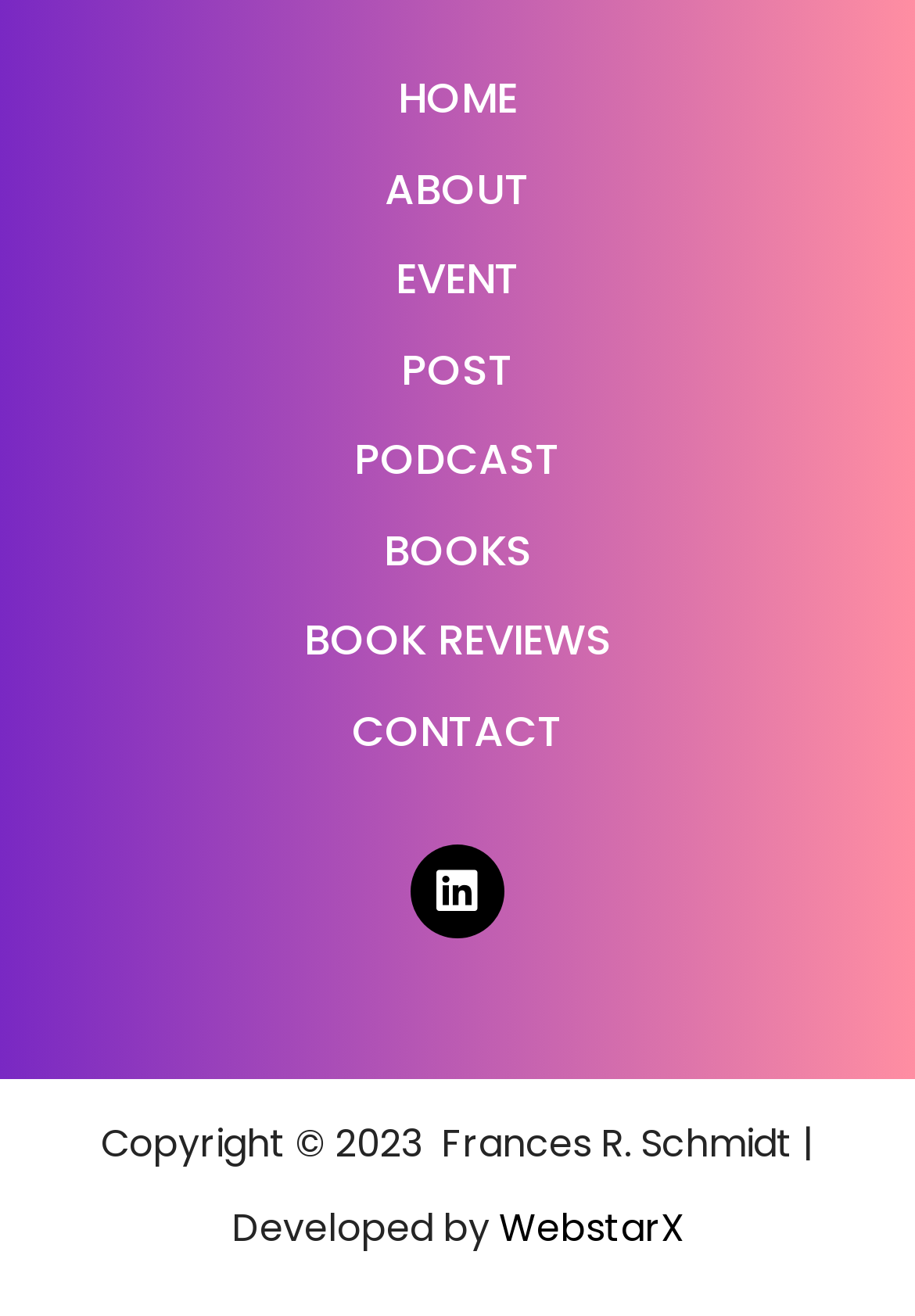Provide your answer in one word or a succinct phrase for the question: 
What is the first menu item?

HOME